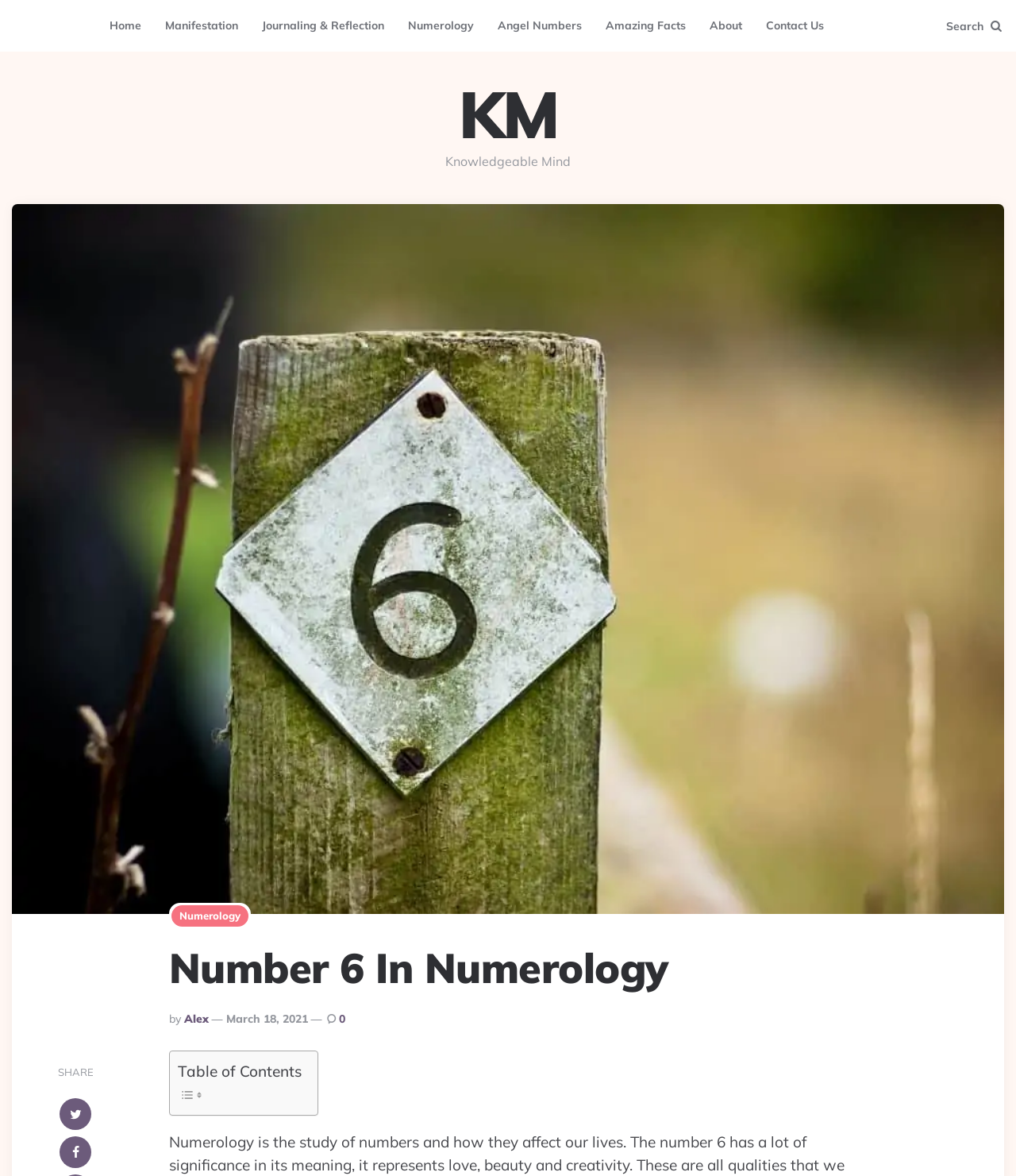Please identify the bounding box coordinates of the area I need to click to accomplish the following instruction: "go to home page".

[0.096, 0.003, 0.15, 0.041]